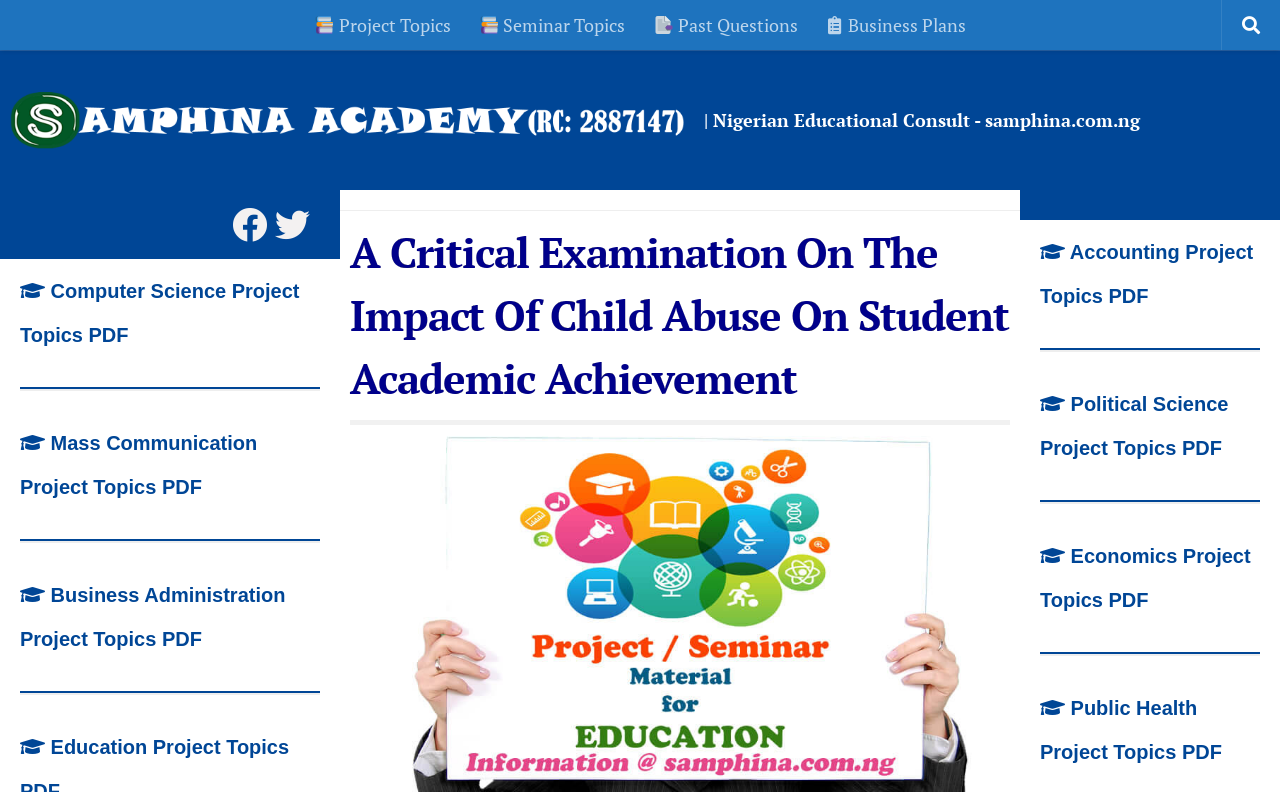Locate the bounding box coordinates of the element I should click to achieve the following instruction: "View Computer Science Project Topics PDF".

[0.016, 0.354, 0.234, 0.437]